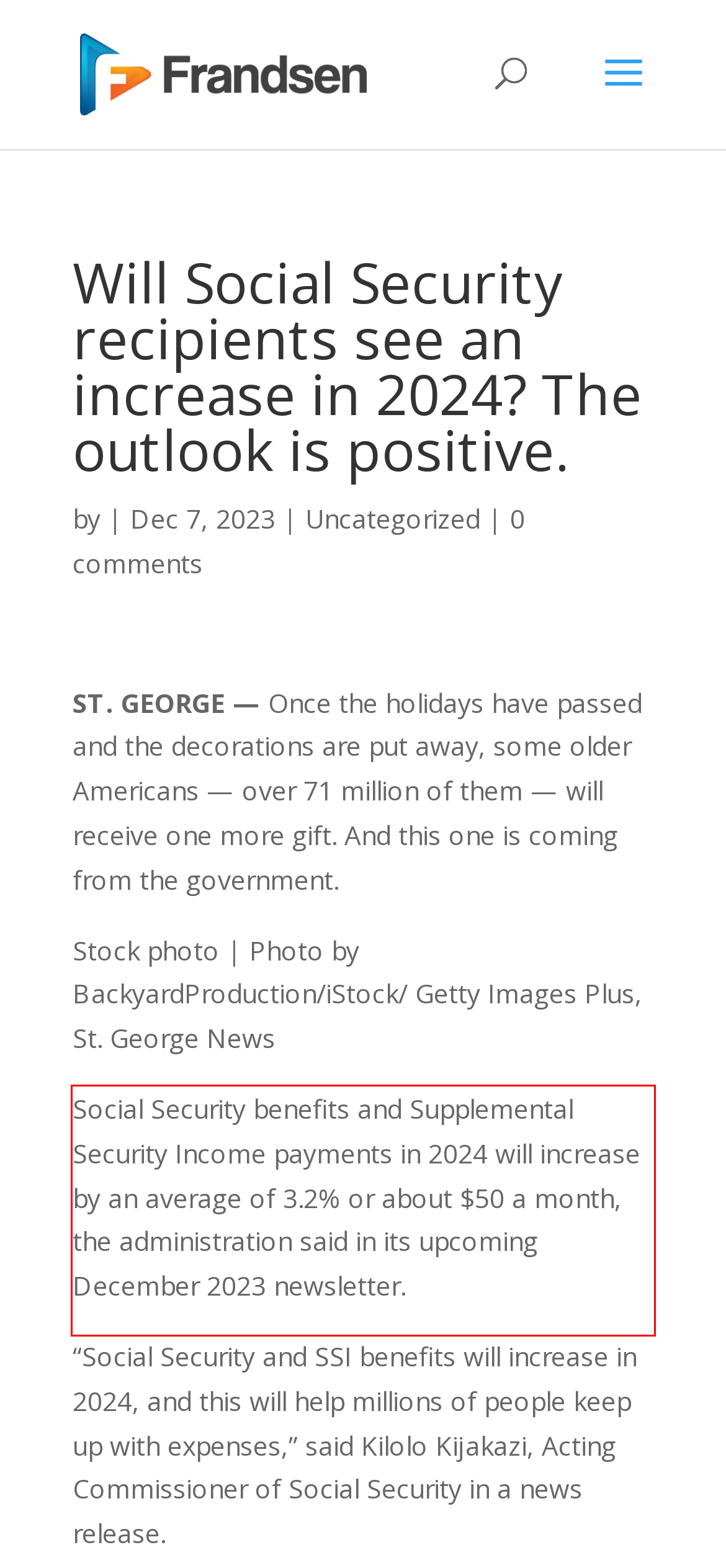Given a screenshot of a webpage with a red bounding box, please identify and retrieve the text inside the red rectangle.

Social Security benefits and Supplemental Security Income payments in 2024 will increase by an average of 3.2% or about $50 a month, the administration said in its upcoming December 2023 newsletter.